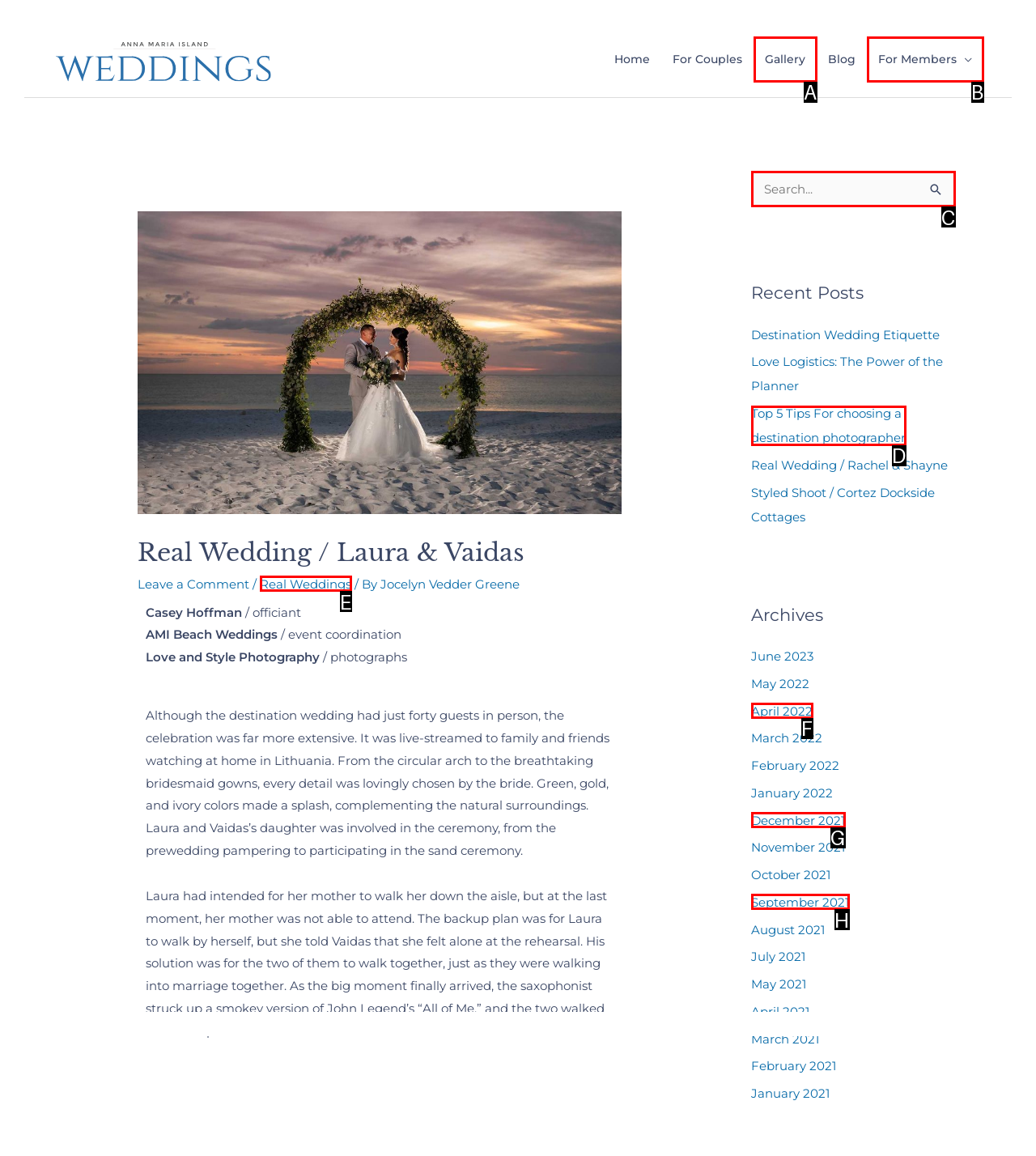For the instruction: Visit Wix website, determine the appropriate UI element to click from the given options. Respond with the letter corresponding to the correct choice.

None